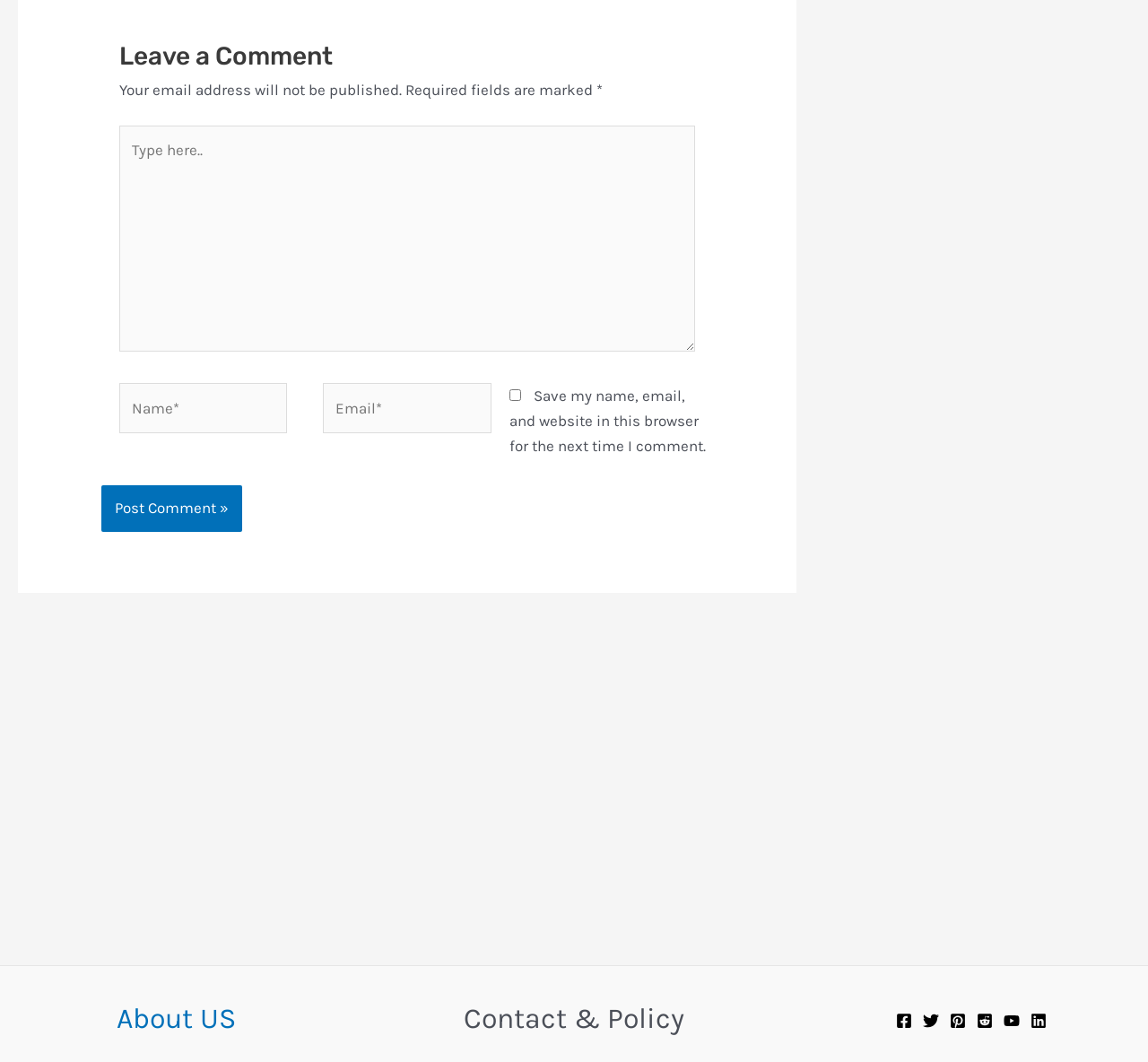What is the text above the 'Name*' text box?
Please answer the question as detailed as possible based on the image.

The text 'Required fields are marked' is located above the 'Name*' text box, and it is accompanied by an asterisk symbol. This indicates that the 'Name*' field is a required field.